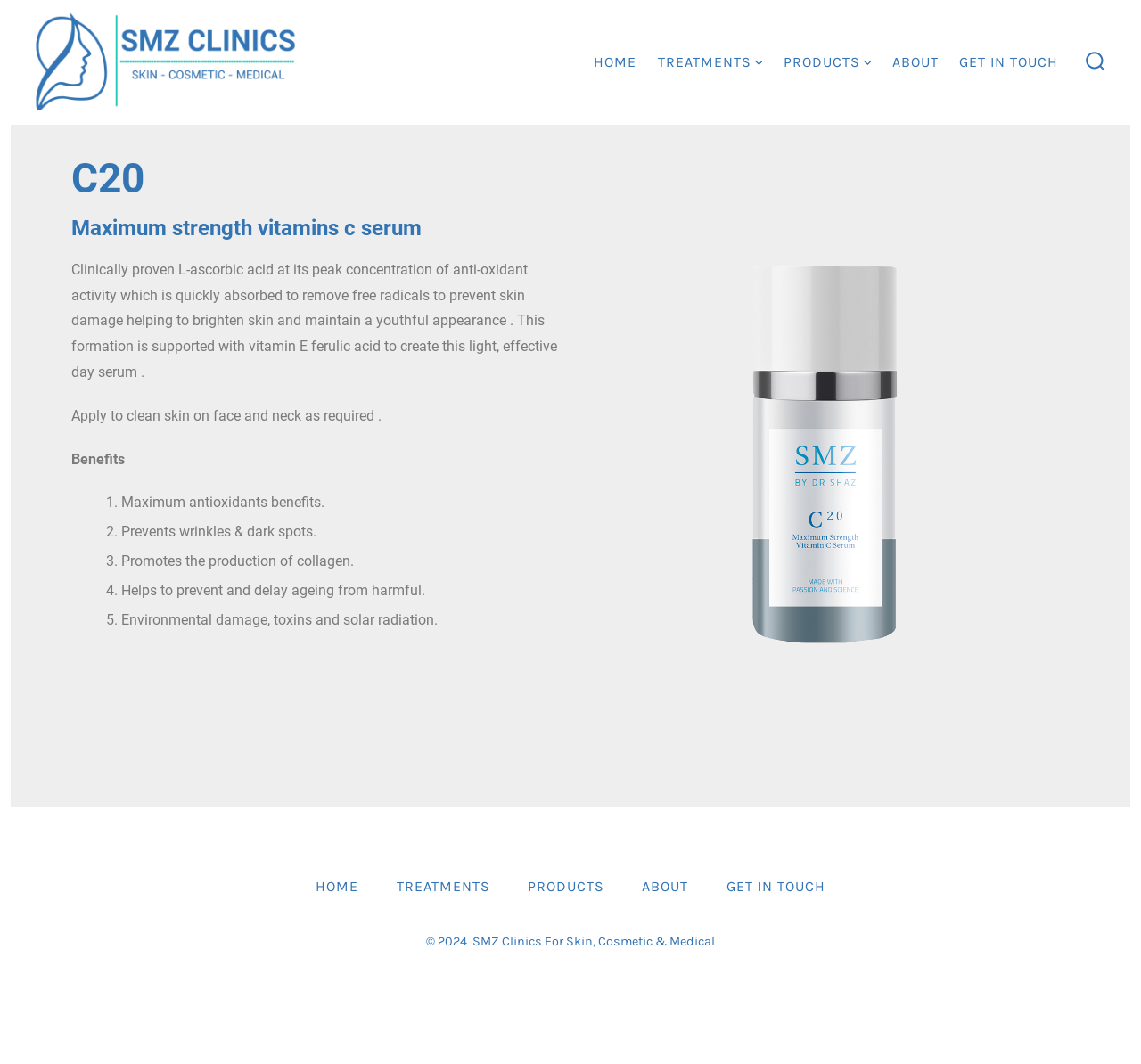What is the copyright year of the webpage?
Use the image to answer the question with a single word or phrase.

2024